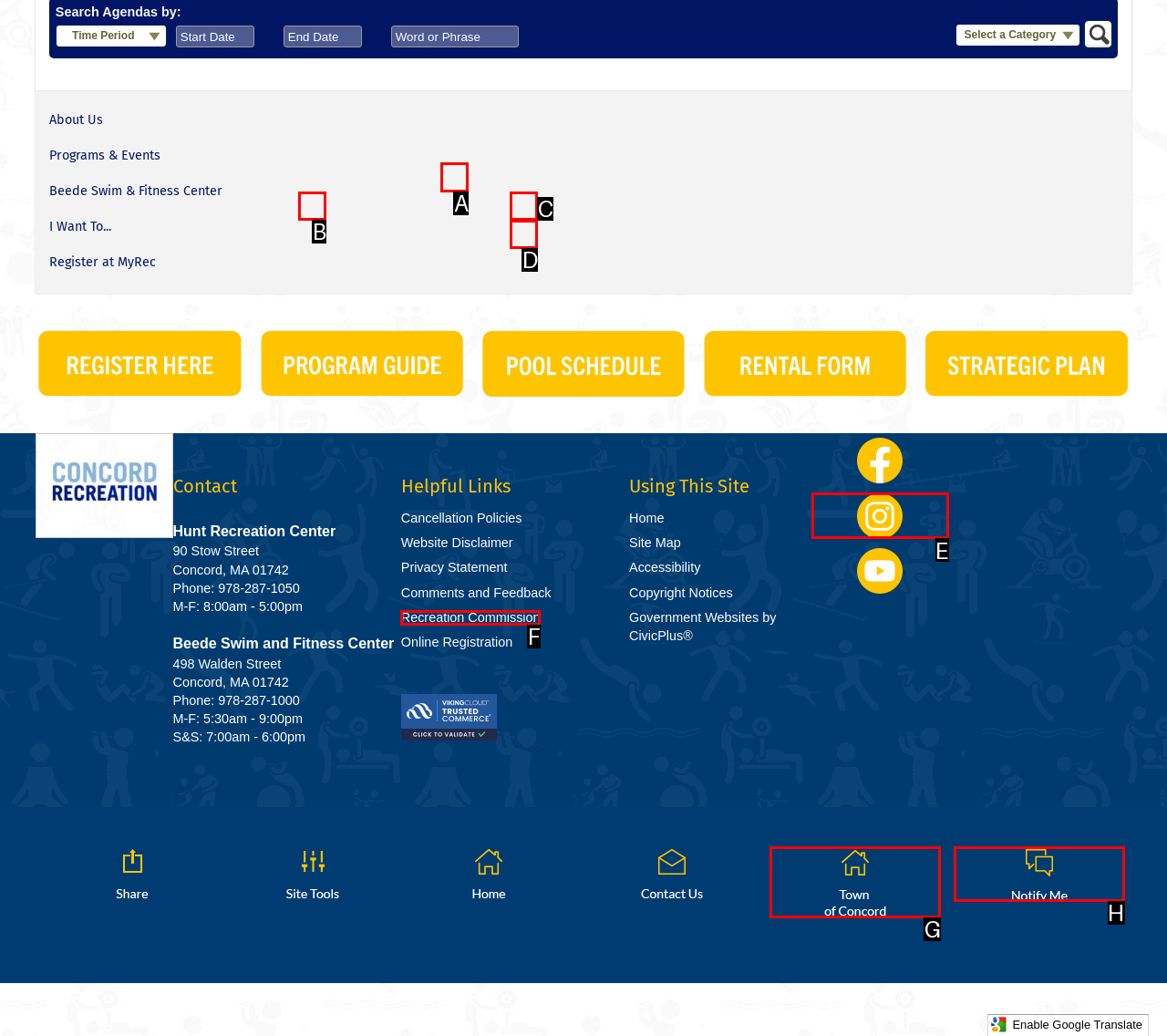Which option corresponds to the following element description: aria-label="Notify Me graphic"?
Please provide the letter of the correct choice.

H